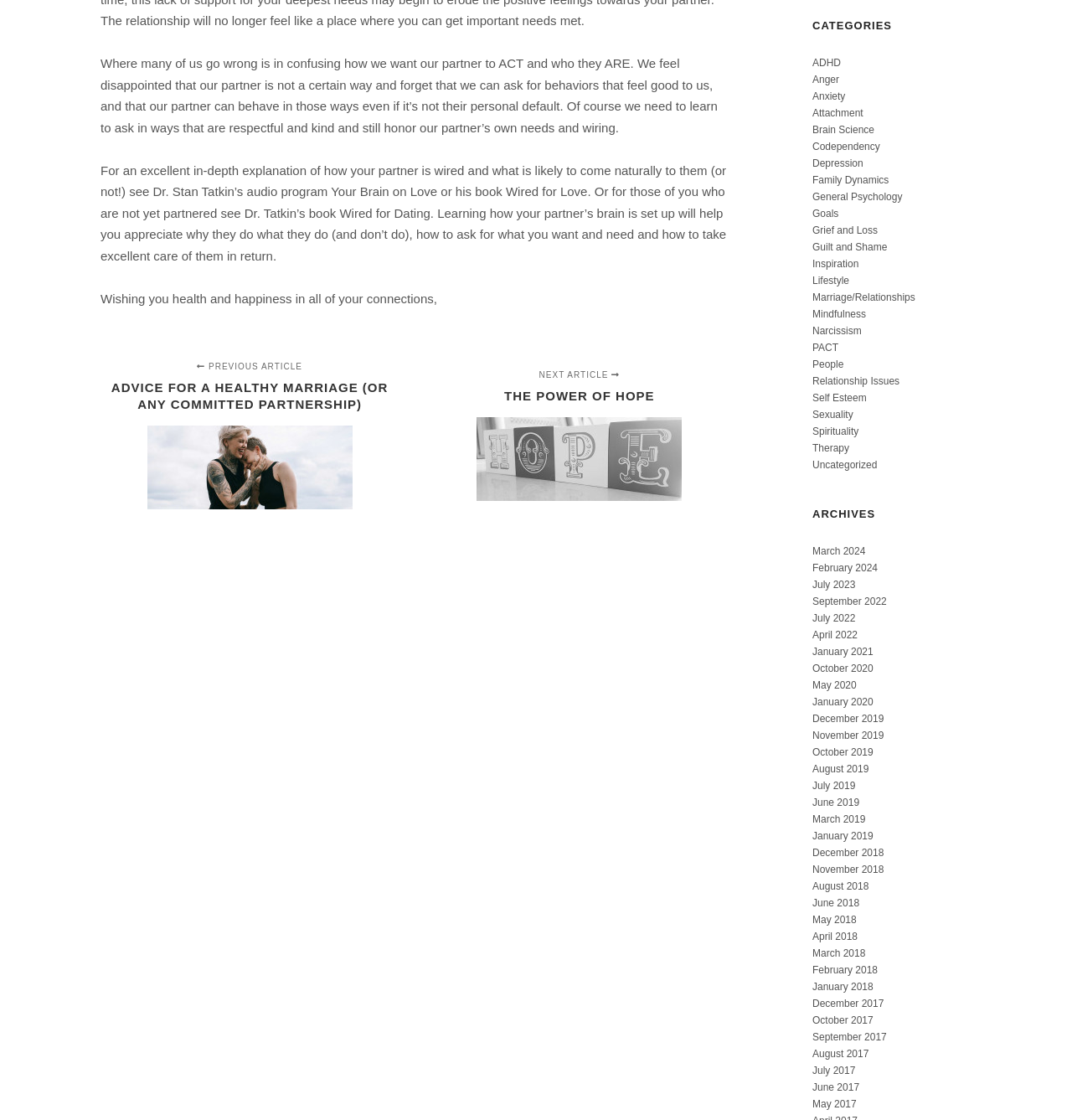How many categories are listed on the webpage?
Using the image, elaborate on the answer with as much detail as possible.

The number of categories can be determined by counting the link elements under the 'CATEGORIES' heading. There are 24 link elements, each representing a different category, such as 'ADHD', 'Anger', 'Anxiety', and so on.